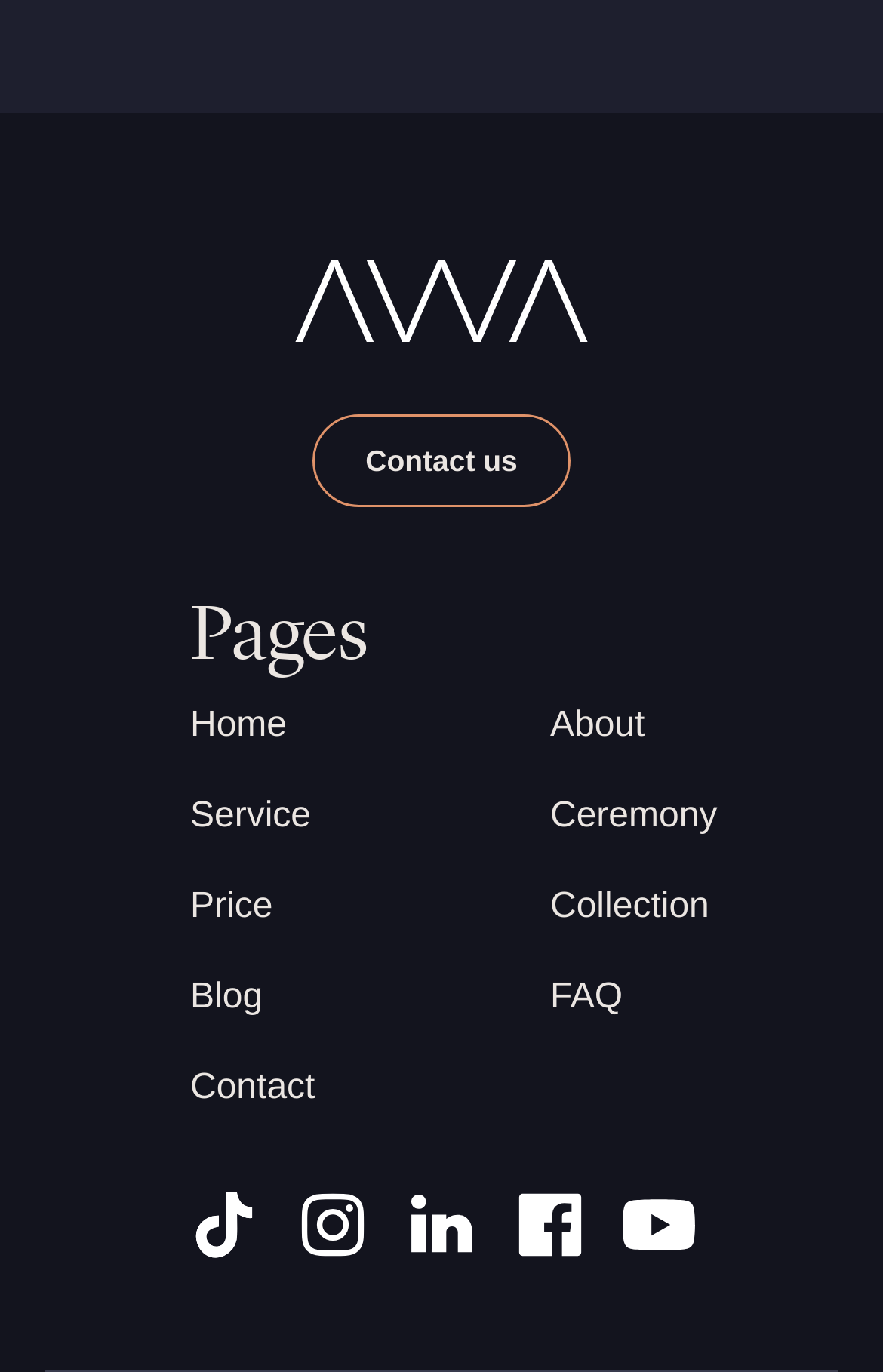Identify the bounding box of the UI component described as: "alt="YouTube logo"".

[0.705, 0.866, 0.787, 0.919]